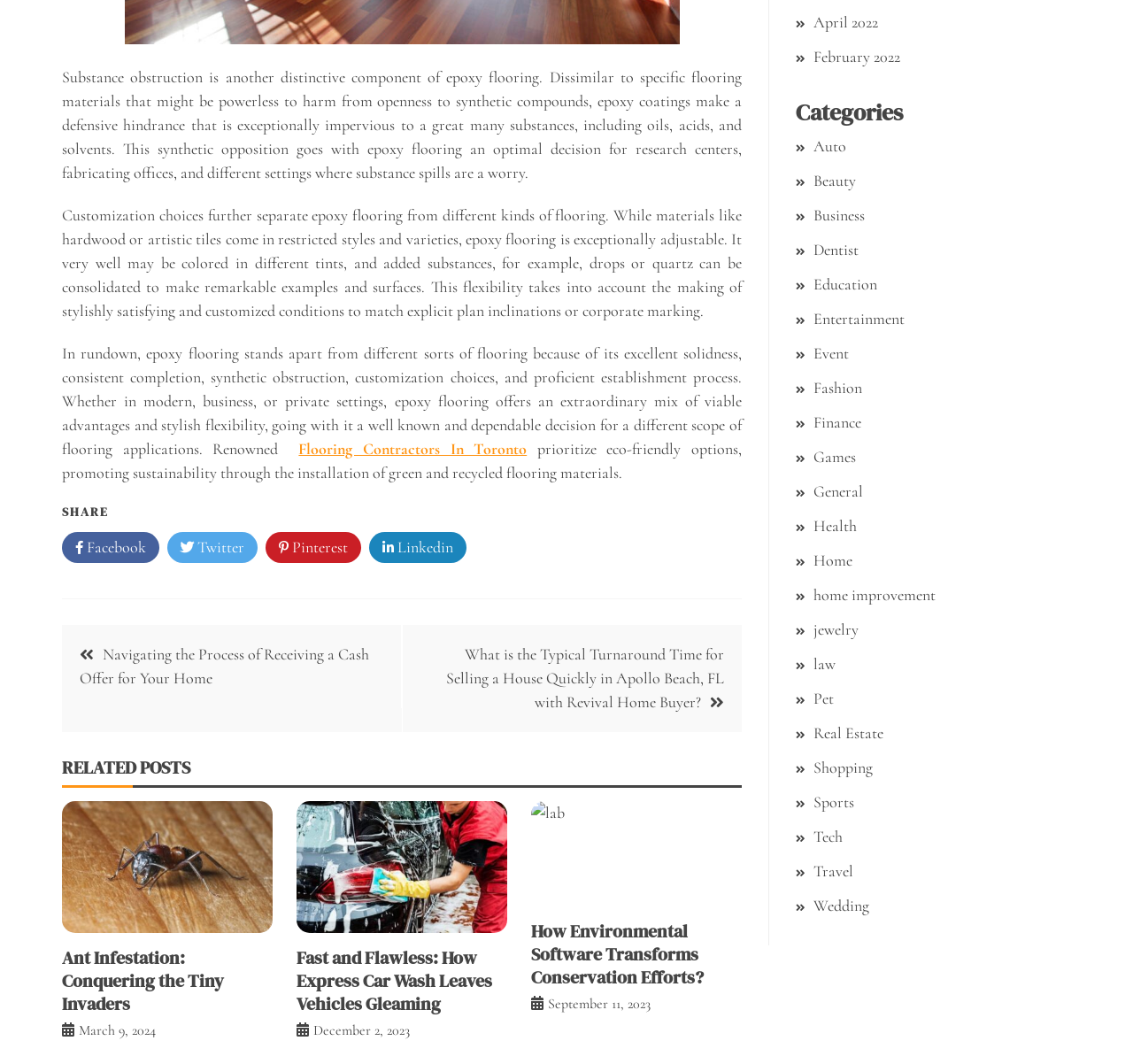What is the topic of the first article?
Based on the image, give a concise answer in the form of a single word or short phrase.

Epoxy flooring